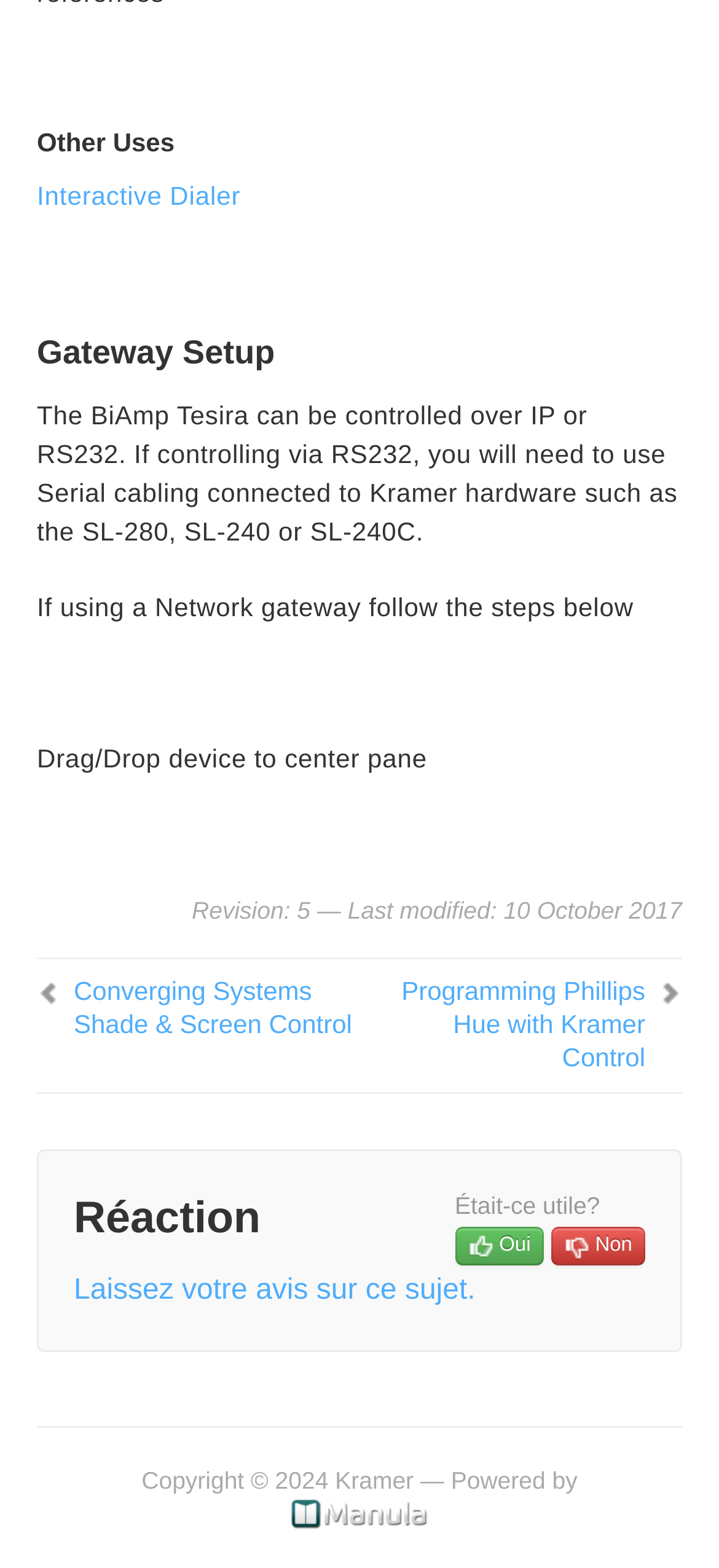Please specify the bounding box coordinates of the region to click in order to perform the following instruction: "Learn about Use Cases".

[0.103, 0.074, 0.897, 0.102]